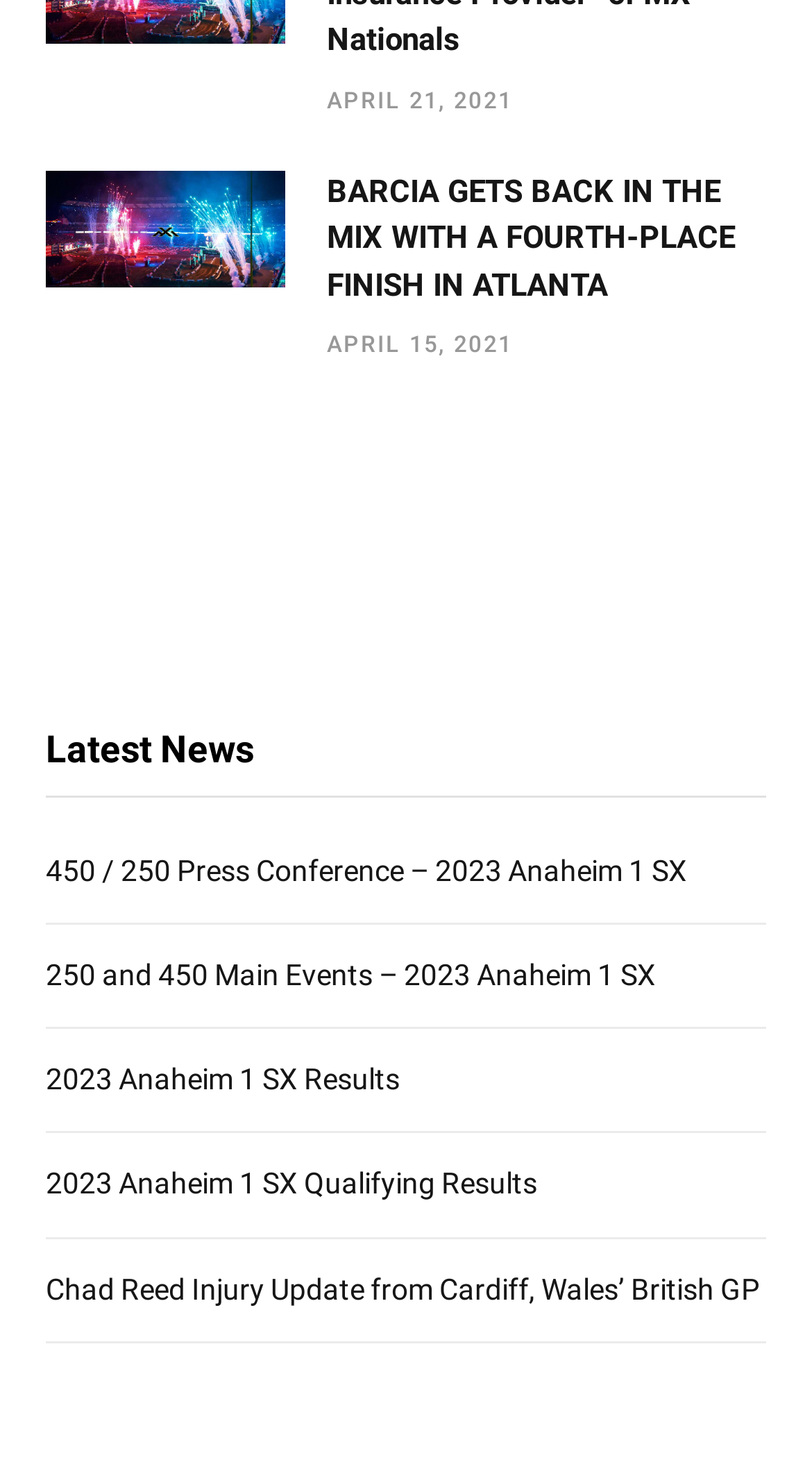What is the position of the image on the webpage?
Look at the image and respond with a one-word or short phrase answer.

Top-left